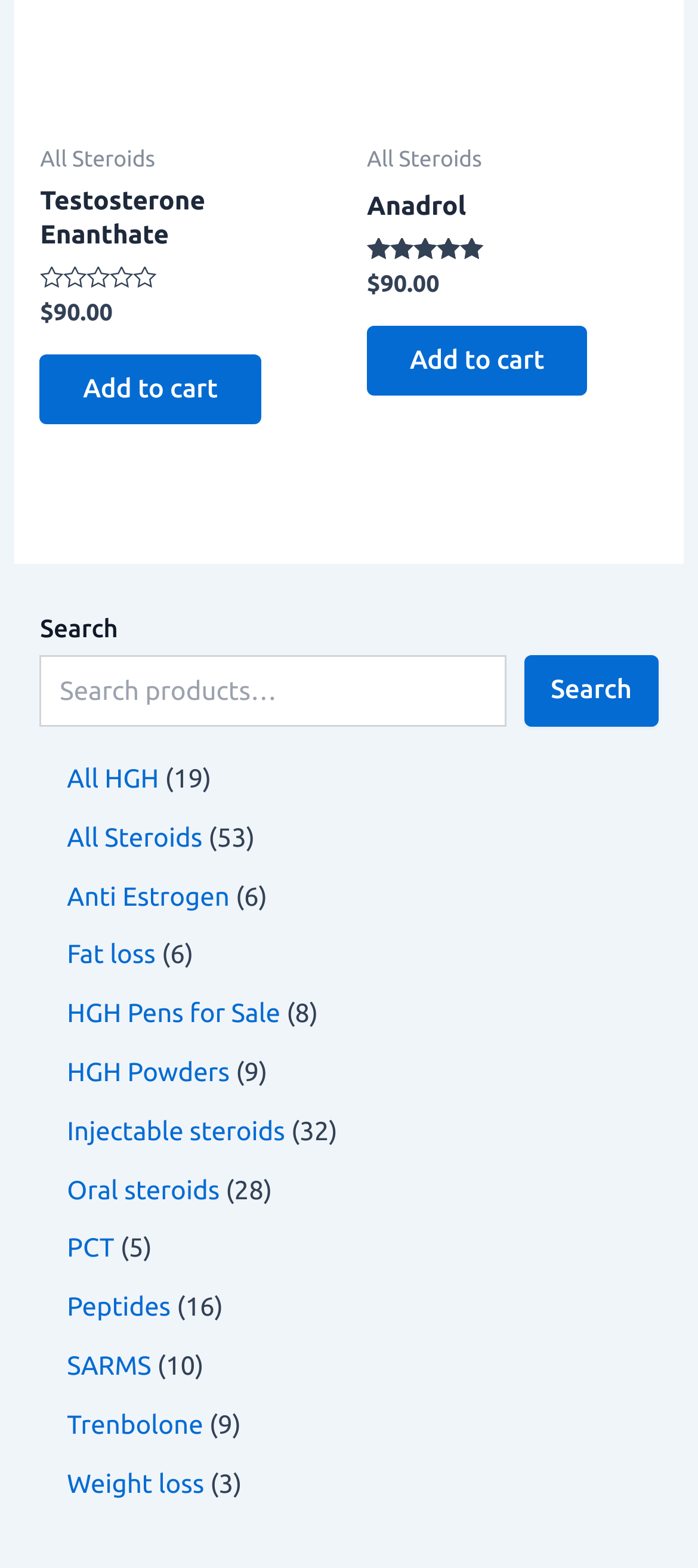Find the bounding box coordinates of the element to click in order to complete this instruction: "Add Anadrol to cart". The bounding box coordinates must be four float numbers between 0 and 1, denoted as [left, top, right, bottom].

[0.526, 0.208, 0.842, 0.252]